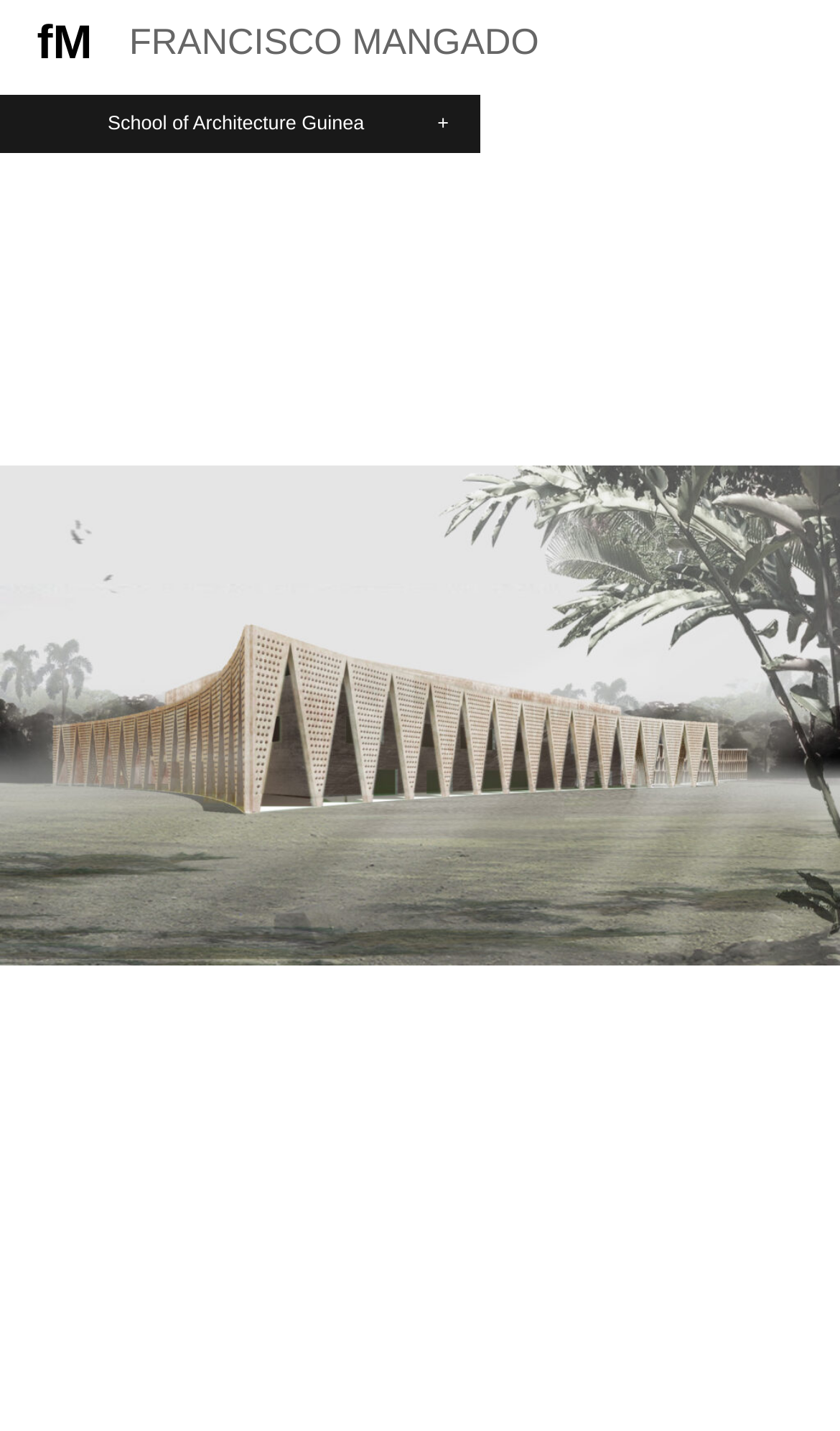Find the bounding box of the UI element described as: "+". The bounding box coordinates should be given as four float values between 0 and 1, i.e., [left, top, right, bottom].

[0.485, 0.066, 0.573, 0.107]